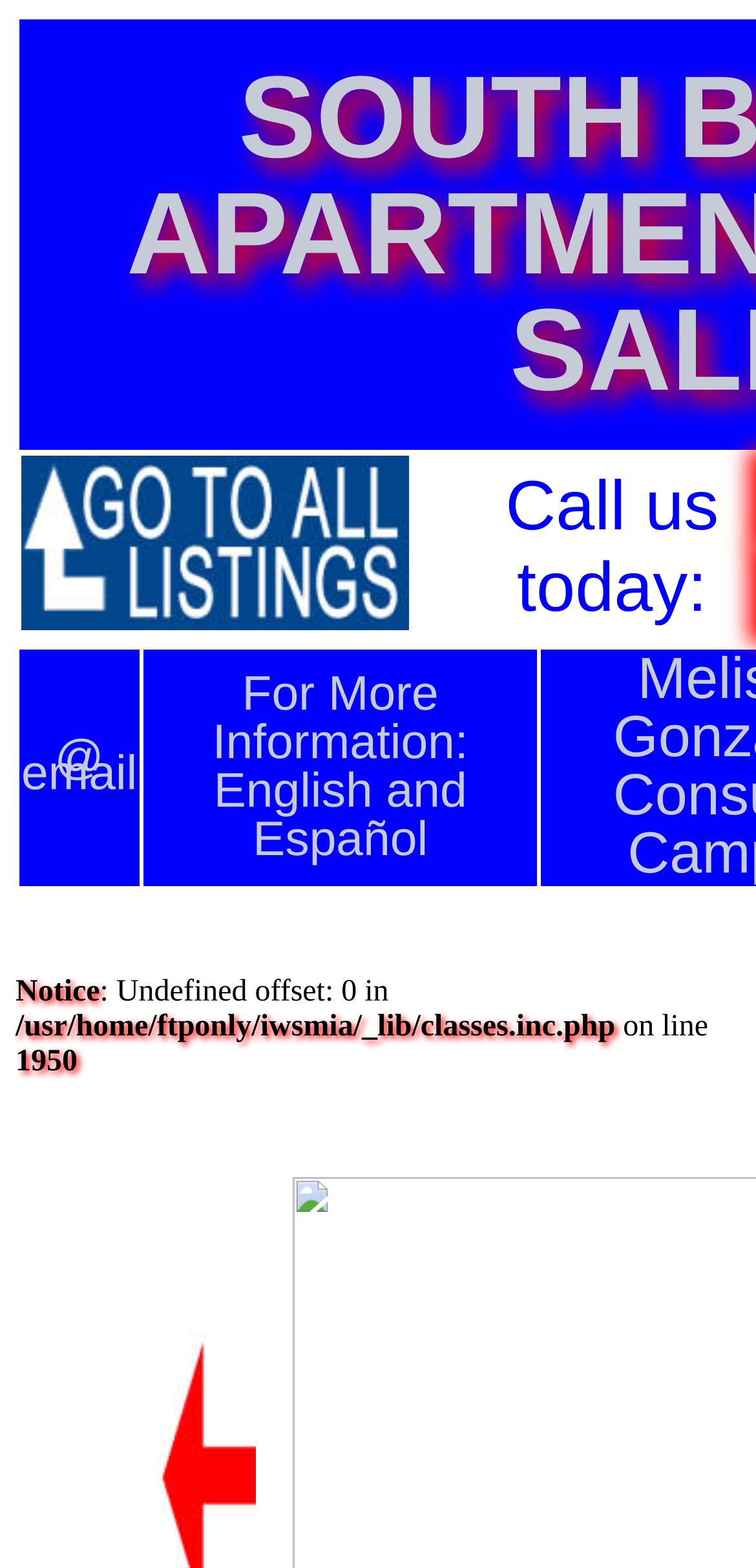Look at the image and answer the question in detail:
What is the purpose of the link 'Go to all Sunny Isles Apartments listings for sale'?

The link 'Go to all Sunny Isles Apartments listings for sale' is provided in the header section, suggesting that it is meant to direct users to a webpage displaying all available listings for sale in Sunny Isles Apartments.